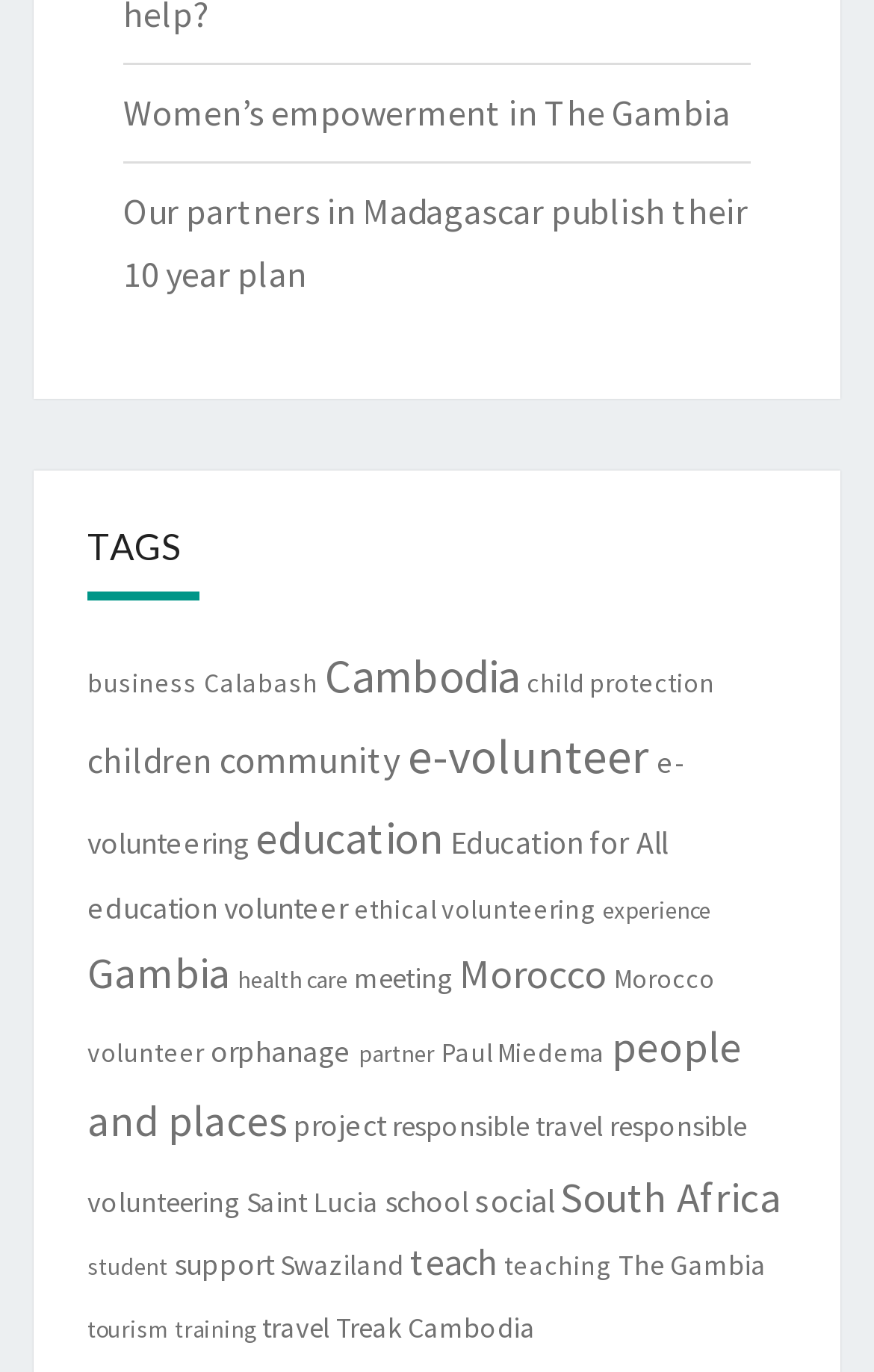Pinpoint the bounding box coordinates of the area that should be clicked to complete the following instruction: "Learn about 'responsible travel'". The coordinates must be given as four float numbers between 0 and 1, i.e., [left, top, right, bottom].

[0.449, 0.807, 0.69, 0.833]